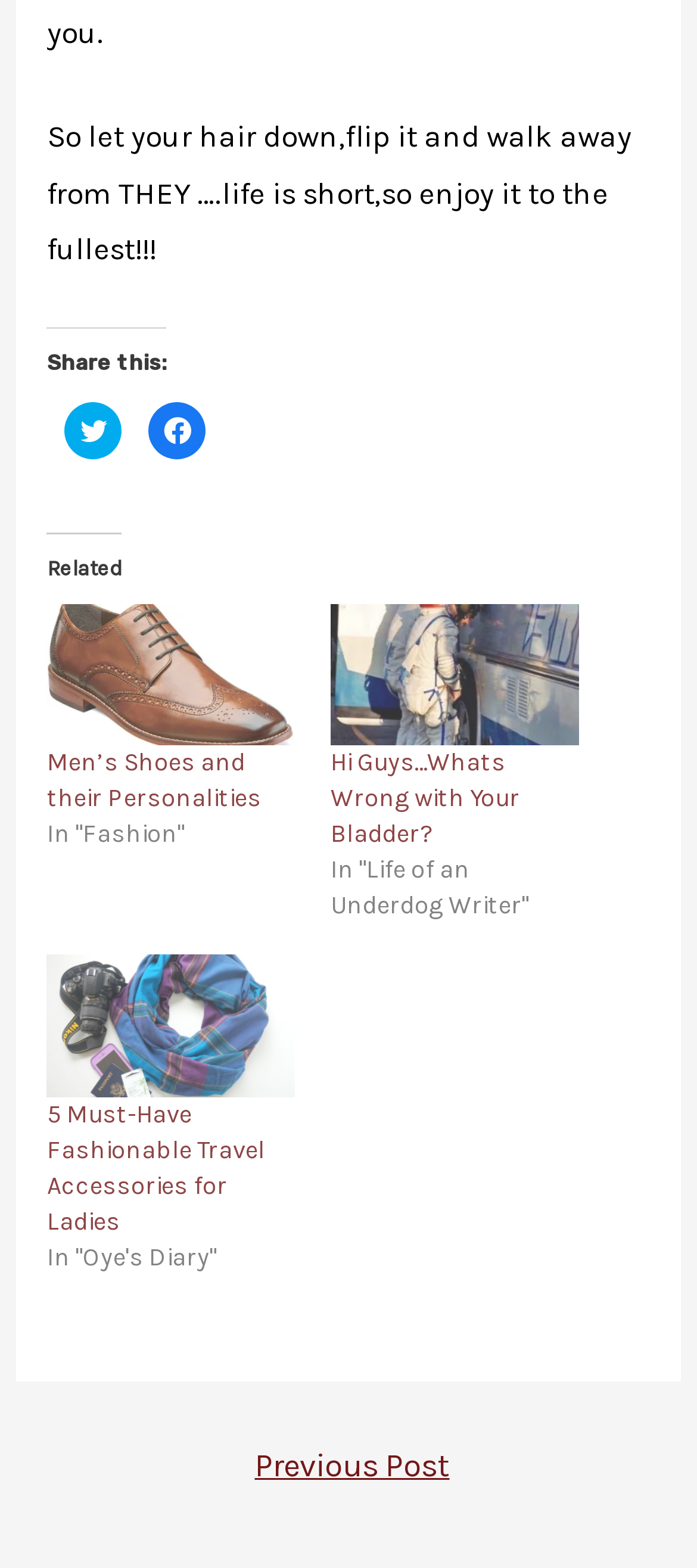How many social media sharing options are available?
Please use the image to provide an in-depth answer to the question.

The webpage has two social media sharing options, Twitter and Facebook, which are indicated by the links ' Click to share on Twitter (Opens in new window)' and ' Click to share on Facebook (Opens in new window)' respectively.